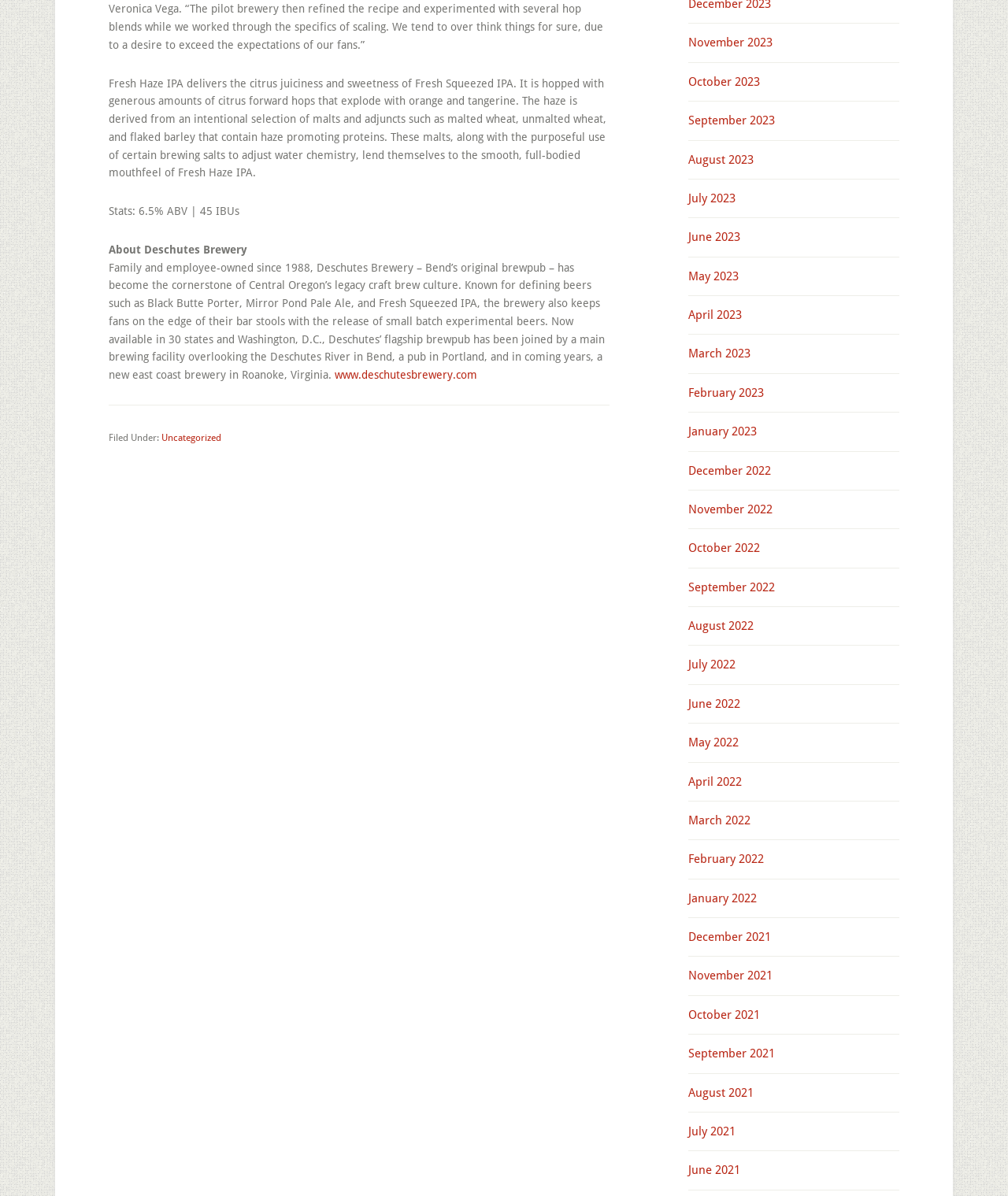Identify the bounding box coordinates of the region that should be clicked to execute the following instruction: "Read about the Fresh Haze IPA".

[0.108, 0.064, 0.602, 0.15]